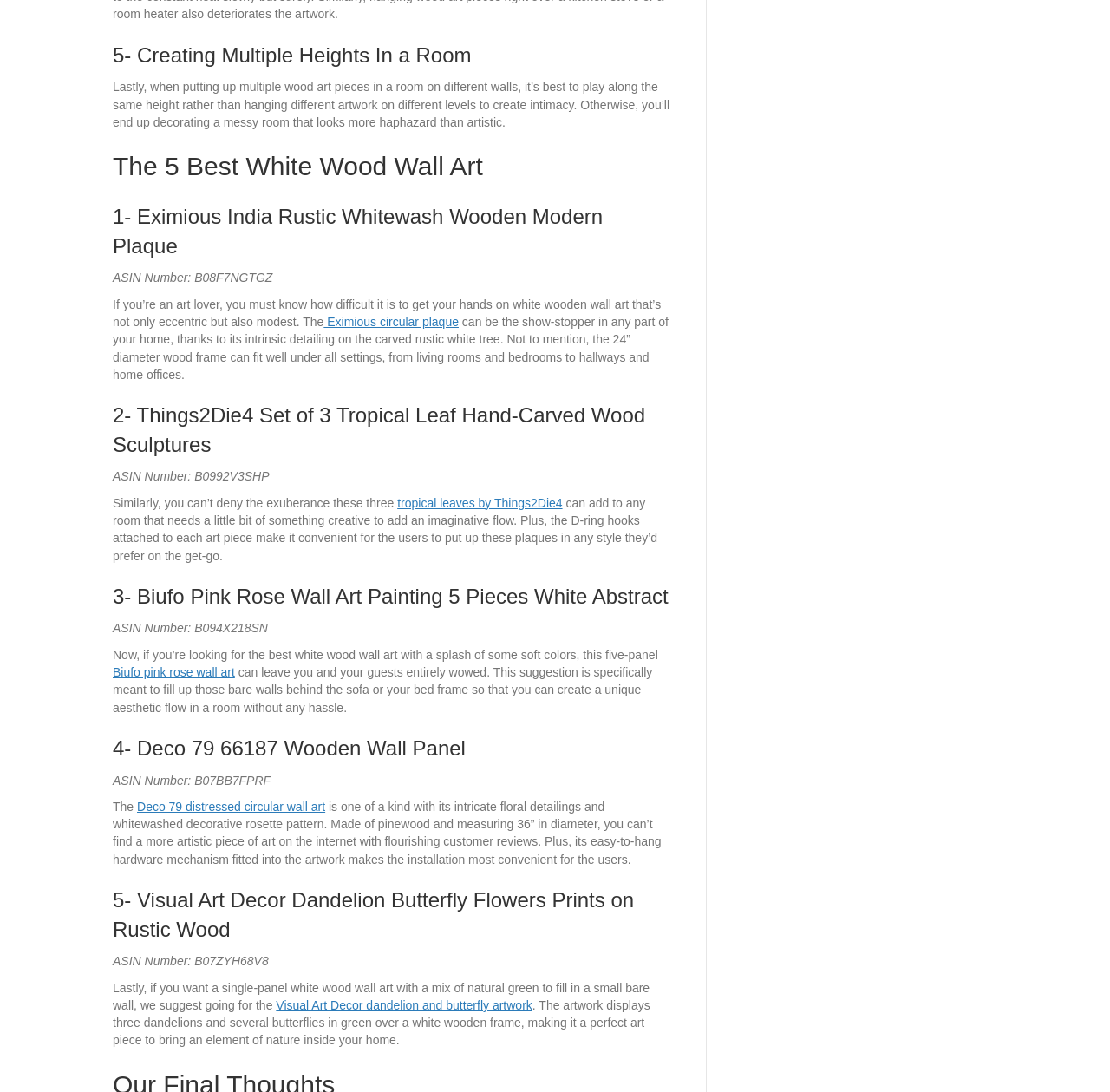What is the topic of the webpage?
Based on the screenshot, provide your answer in one word or phrase.

White wood wall art